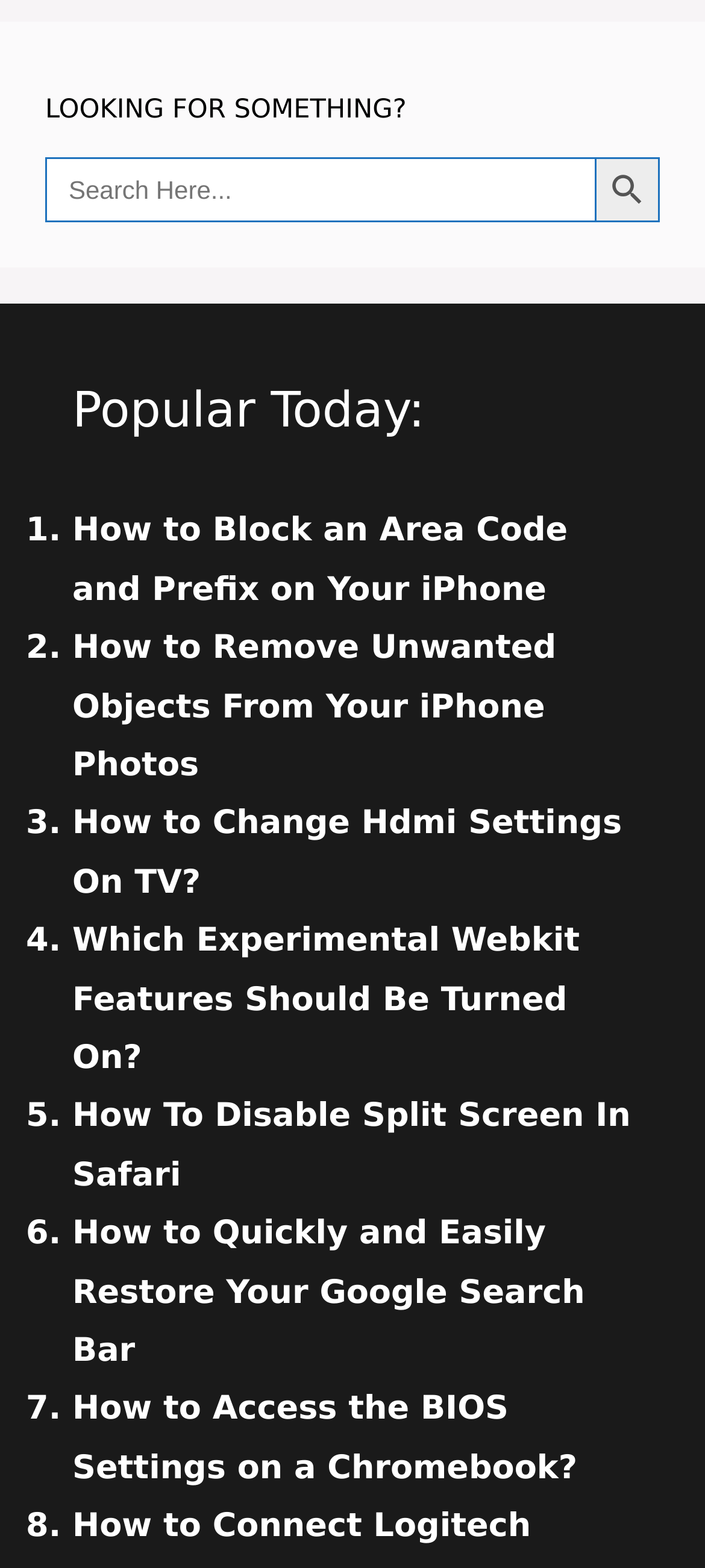Examine the screenshot and answer the question in as much detail as possible: What is the function of the button next to the search box?

The button is located next to the search box and has an image of a search icon. This suggests that the button is a search button, and when clicked, it will search for the keywords entered in the search box.